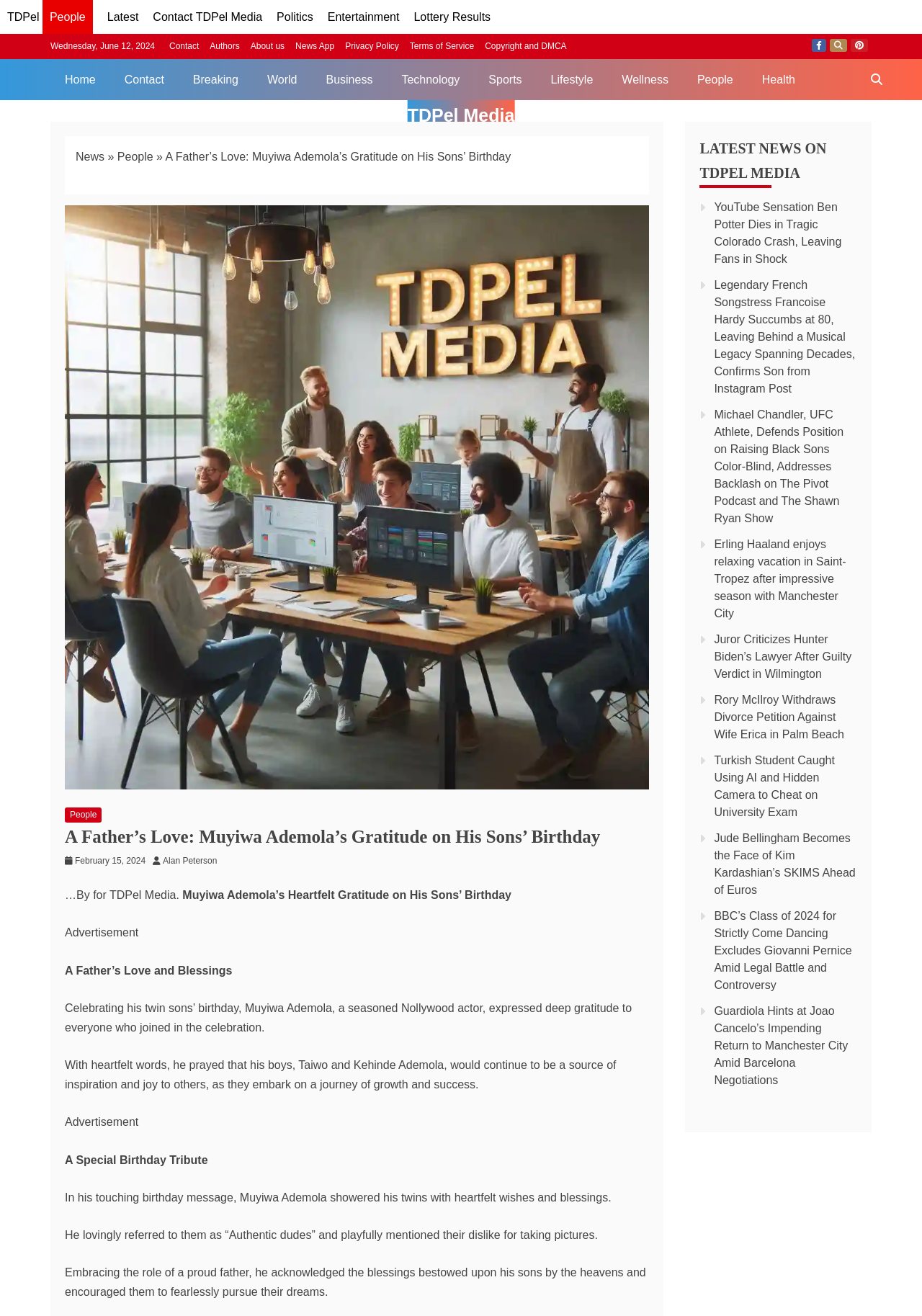Produce an extensive caption that describes everything on the webpage.

This webpage is an article about Muyiwa Ademola's heartfelt gratitude on his sons' birthday. At the top, there are several links to different sections of the website, including "TDPel", "Latest", "Contact TDPel Media", and various categories like "Politics", "Entertainment", and "Sports". Below these links, the current date, "Wednesday, June 12, 2024", is displayed.

On the left side, there is a navigation menu with links to "Home", "Contact", "Breaking", "World", "Business", "Technology", "Sports", "Lifestyle", "Wellness", "People", and "Health". There is also a search bar at the bottom of this menu.

The main content of the webpage is an article about Muyiwa Ademola's birthday message to his twin sons. The article is divided into several sections, each with a heading and a block of text. There is also an image related to the article. The text describes Muyiwa Ademola's heartfelt words to his sons, expressing gratitude and blessings for their growth and success.

On the right side, there is a section titled "LATEST NEWS ON TDPEL MEDIA" with several links to other news articles. These articles have titles such as "YouTube Sensation Ben Potter Dies in Tragic Colorado Crash", "Legendary French Songstress Francoise Hardy Succumbs at 80", and "Erling Haaland enjoys relaxing vacation in Saint-Tropez after impressive season with Manchester City".

At the bottom of the webpage, there are links to social media platforms like Facebook, Twitter, and Pinterest, as well as links to "Copyright and DMCA" and "Terms of Service".